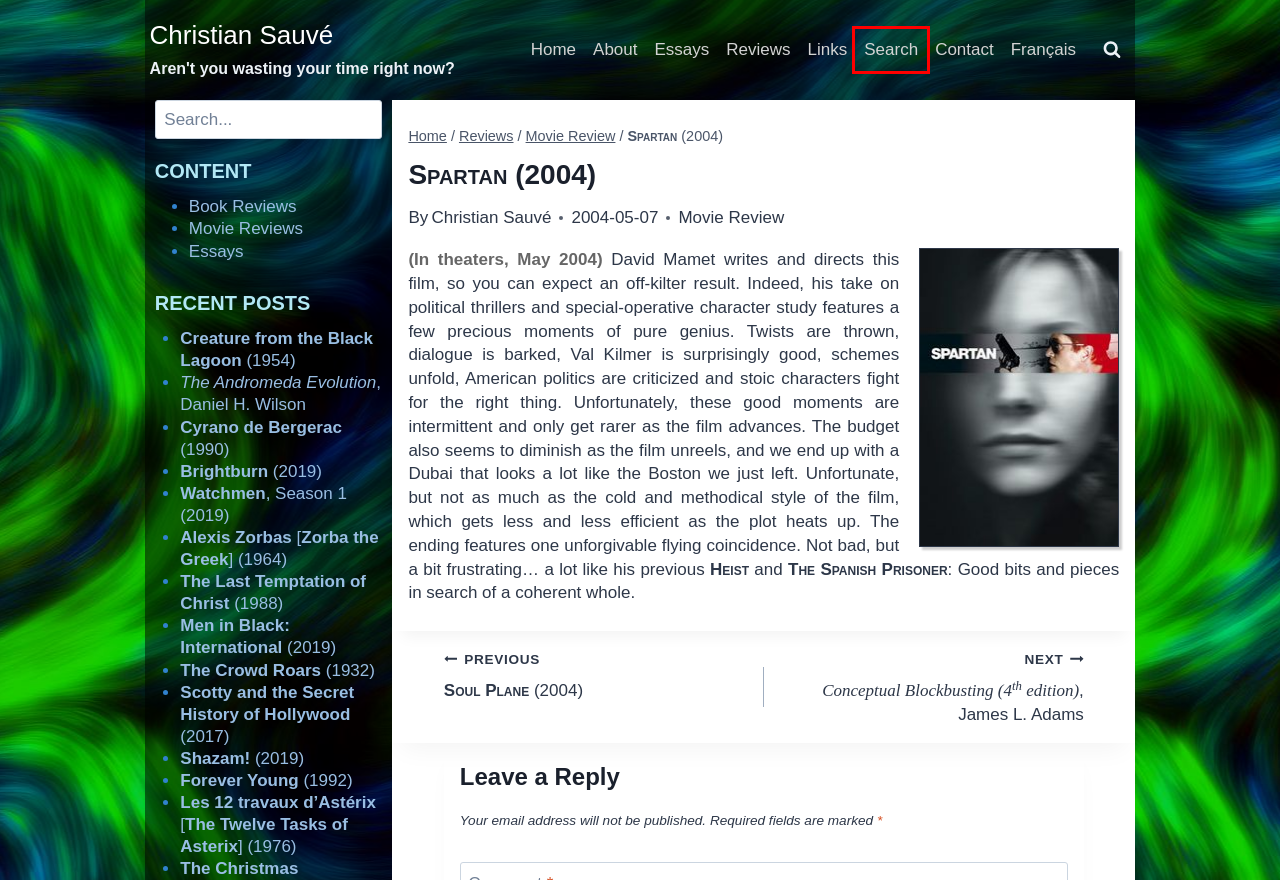View the screenshot of the webpage containing a red bounding box around a UI element. Select the most fitting webpage description for the new page shown after the element in the red bounding box is clicked. Here are the candidates:
A. Men in Black: International (2019) – Christian Sauvé
B. About Christian Sauvé(.com) – Christian Sauvé
C. Alexis Zorbas [Zorba the Greek] (1964) – Christian Sauvé
D. Watchmen, Season 1 (2019) – Christian Sauvé
E. Essays – Christian Sauvé
F. Links… – Christian Sauvé
G. Conceptual Blockbusting (4th edition), James L. Adams – Christian Sauvé
H. Search – Christian Sauvé

H